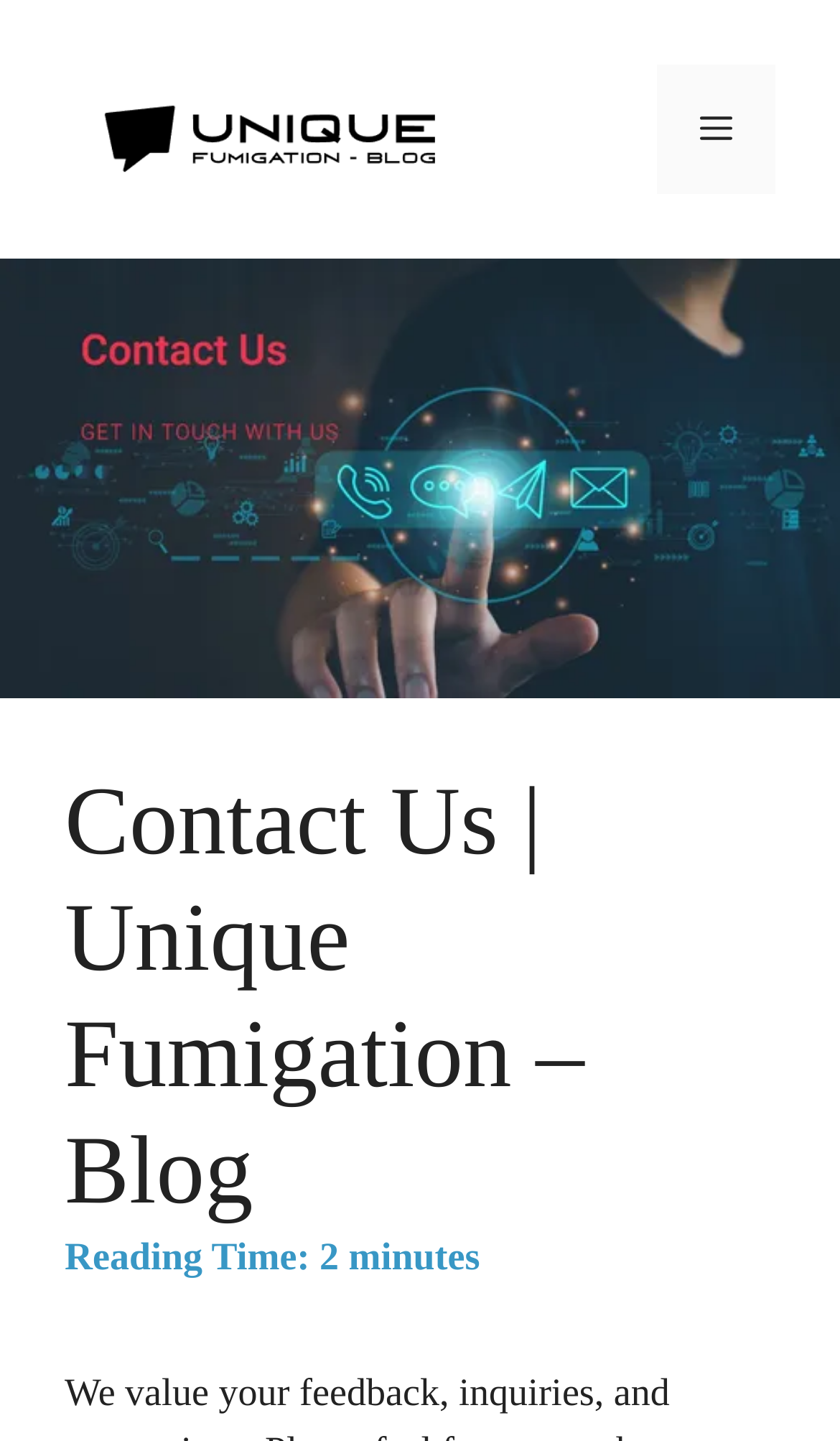Use a single word or phrase to answer the following:
Is the menu expanded?

No